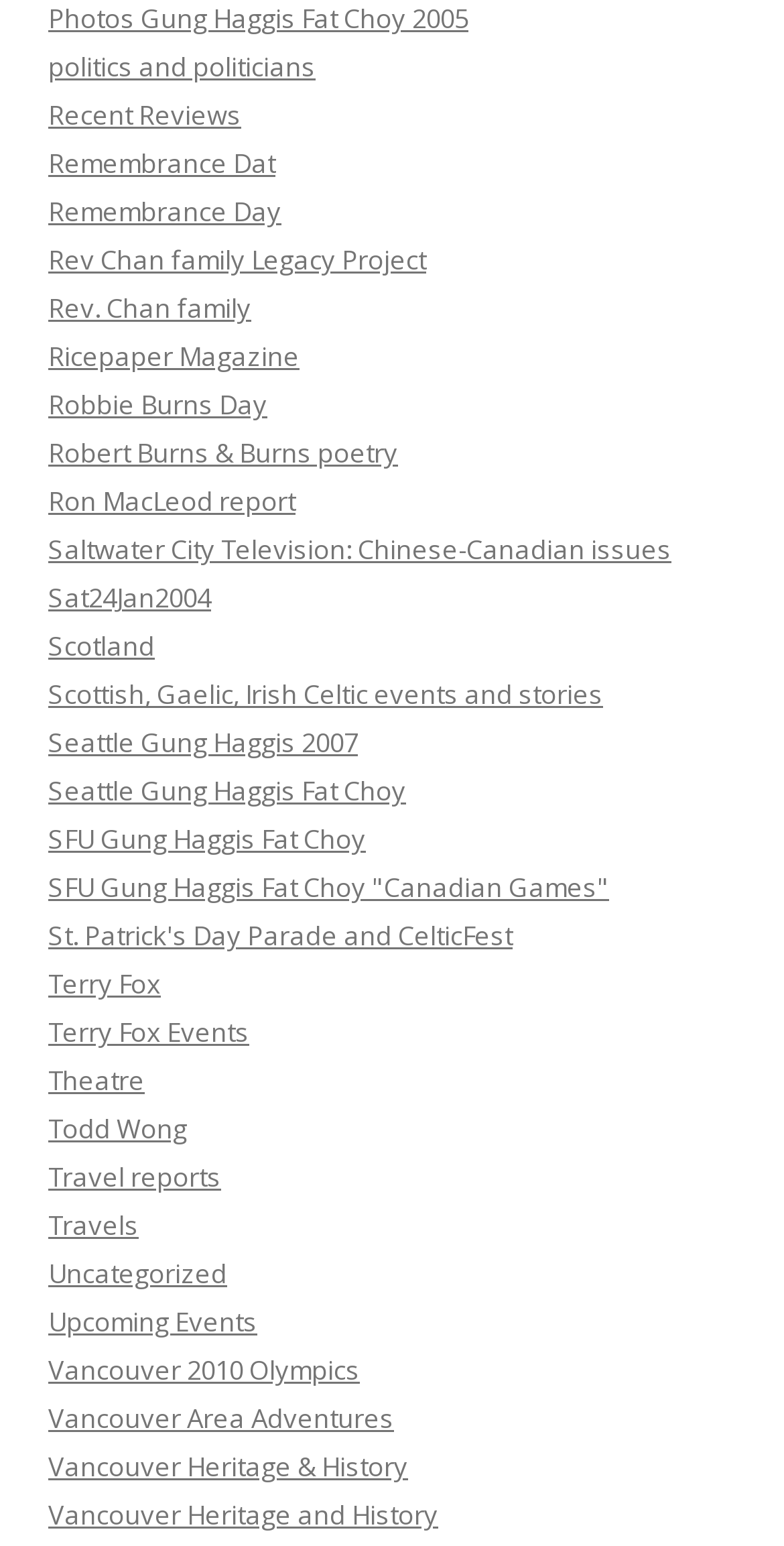Please locate the bounding box coordinates of the element's region that needs to be clicked to follow the instruction: "Explore Rev Chan family Legacy Project". The bounding box coordinates should be provided as four float numbers between 0 and 1, i.e., [left, top, right, bottom].

[0.062, 0.157, 0.544, 0.18]